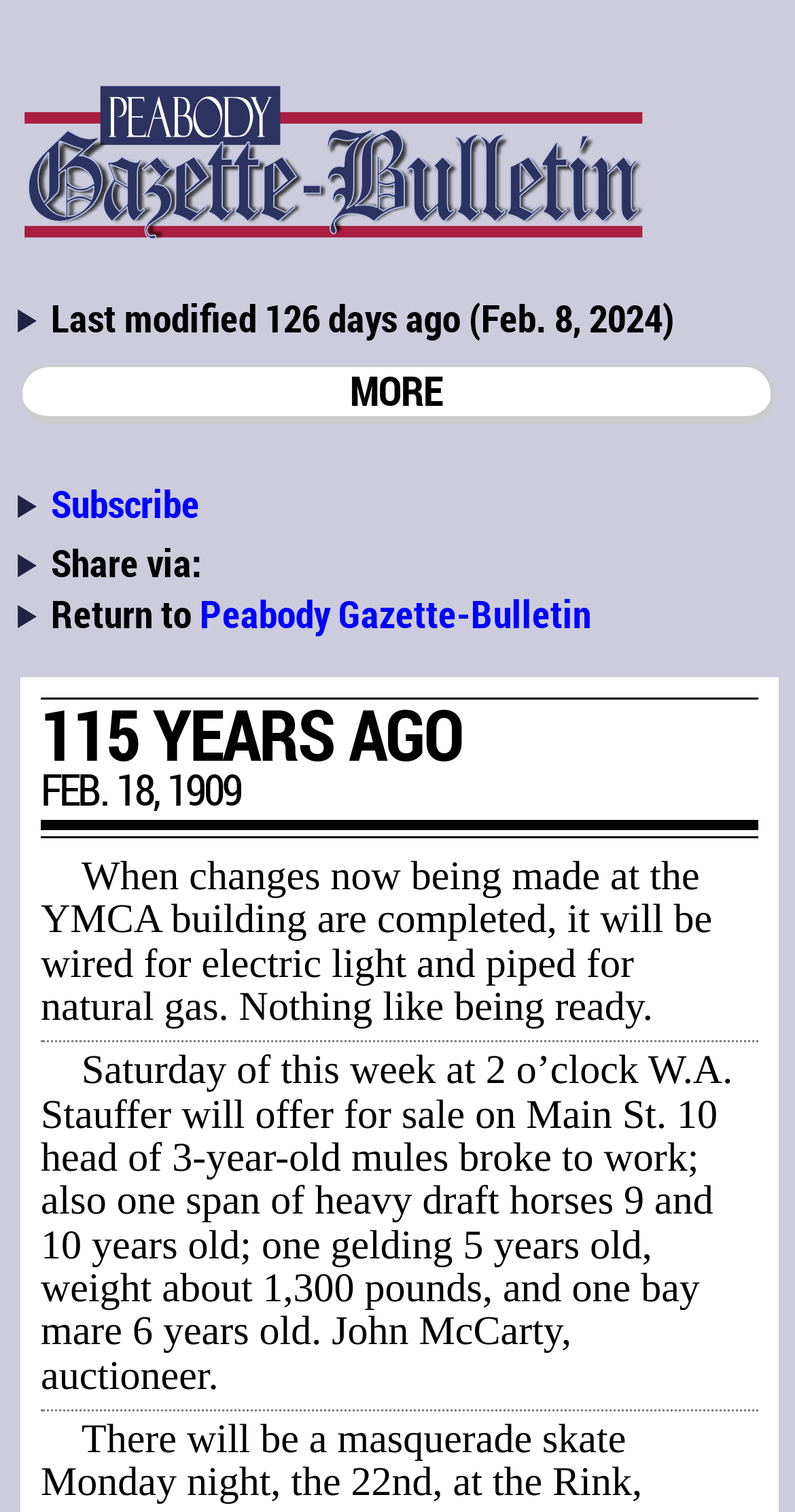What is the last modified date of this page?
Can you offer a detailed and complete answer to this question?

I found the last modified date by looking at the text 'Last modified 126 days ago (Feb. 8, 2024)' which is located at the top of the page.